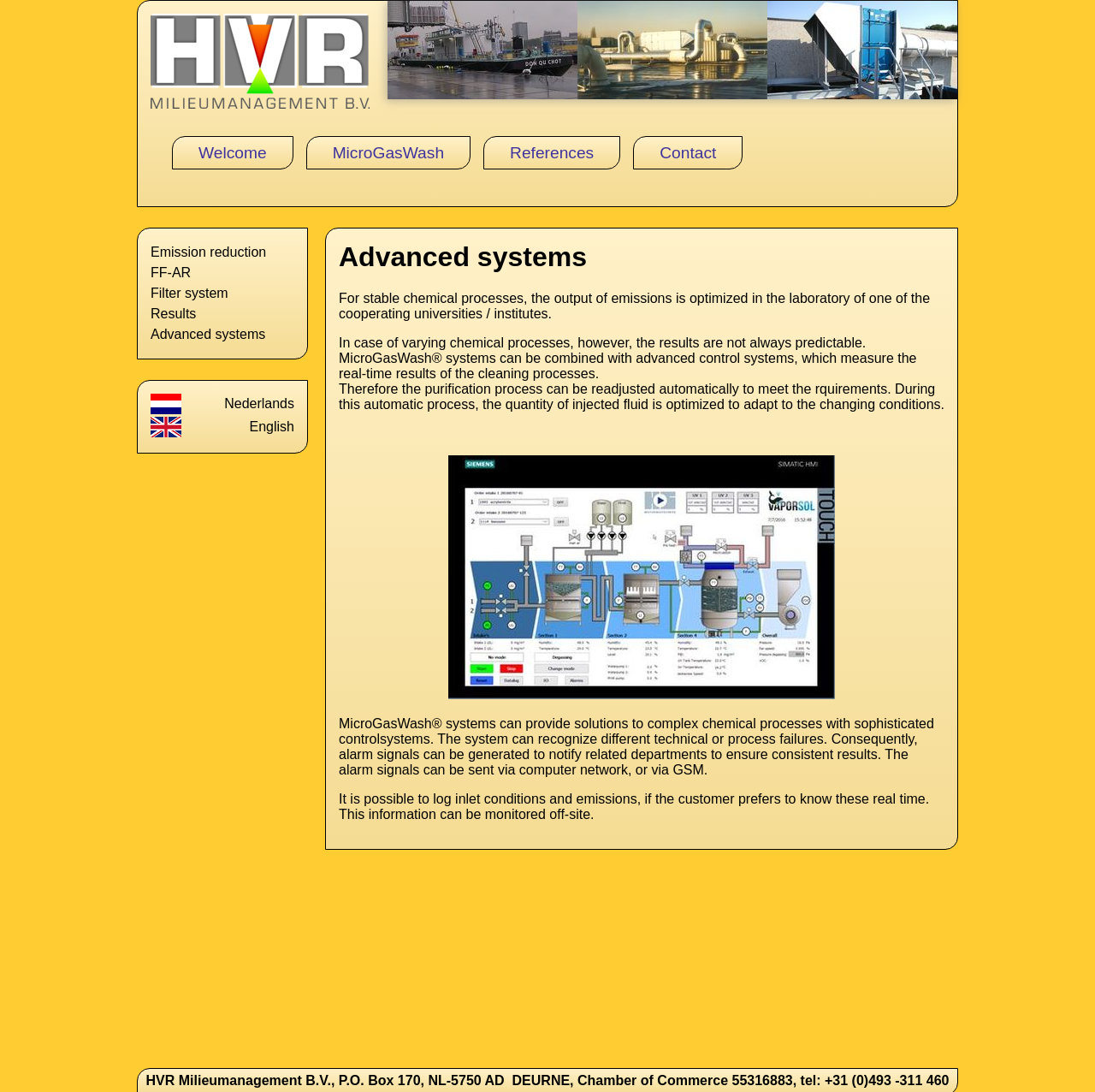Please indicate the bounding box coordinates for the clickable area to complete the following task: "Click on the Welcome link". The coordinates should be specified as four float numbers between 0 and 1, i.e., [left, top, right, bottom].

[0.157, 0.125, 0.268, 0.155]